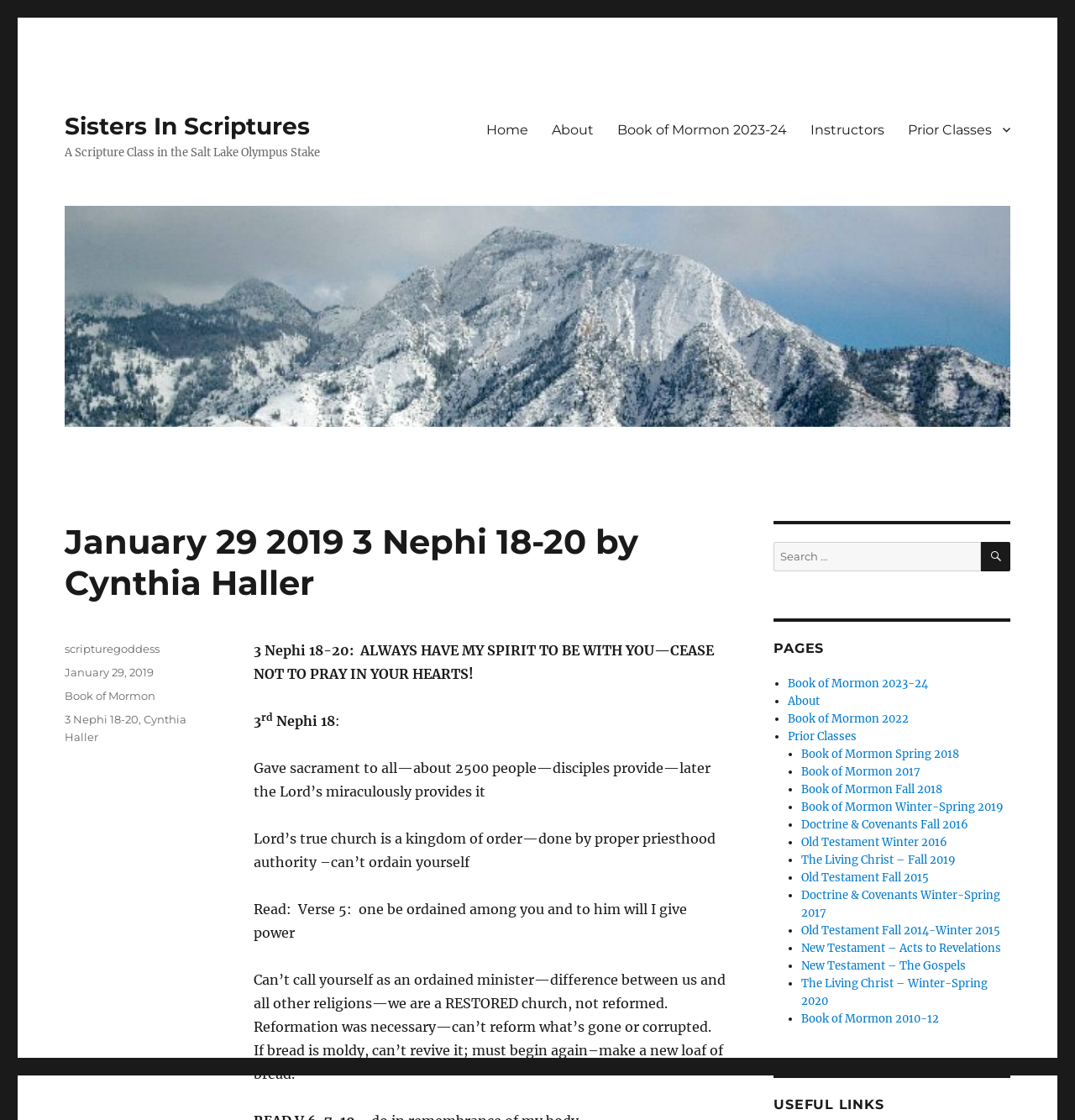Indicate the bounding box coordinates of the clickable region to achieve the following instruction: "Search for a scripture."

[0.72, 0.484, 0.94, 0.51]